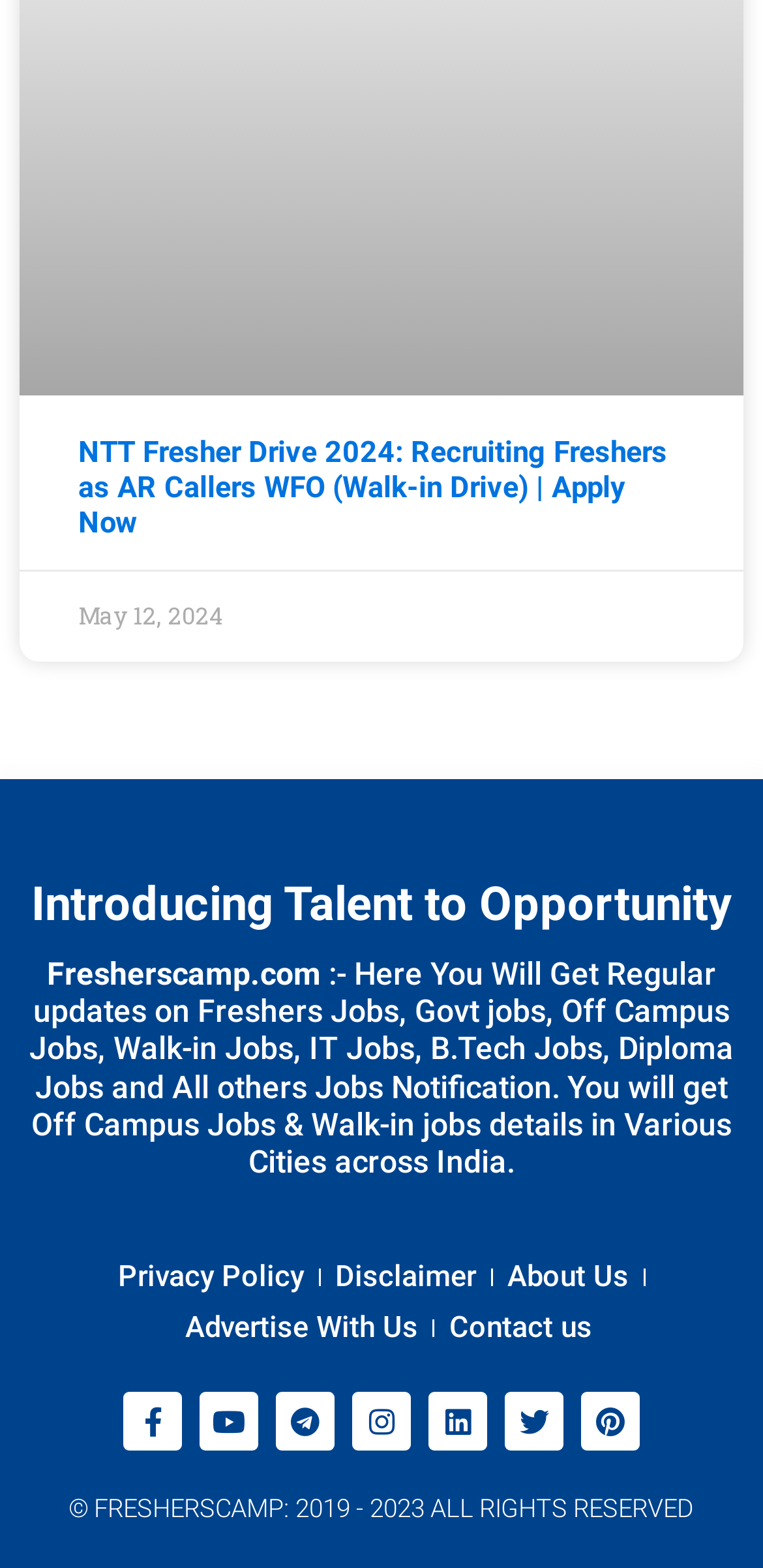Analyze the image and answer the question with as much detail as possible: 
How many links are present in the footer section?

The number of links present in the footer section is obtained by counting the link elements with text such as 'Privacy Policy', 'Disclaimer', 'About Us', 'Advertise With Us', and 'Contact us', which are located at the bottom of the webpage.